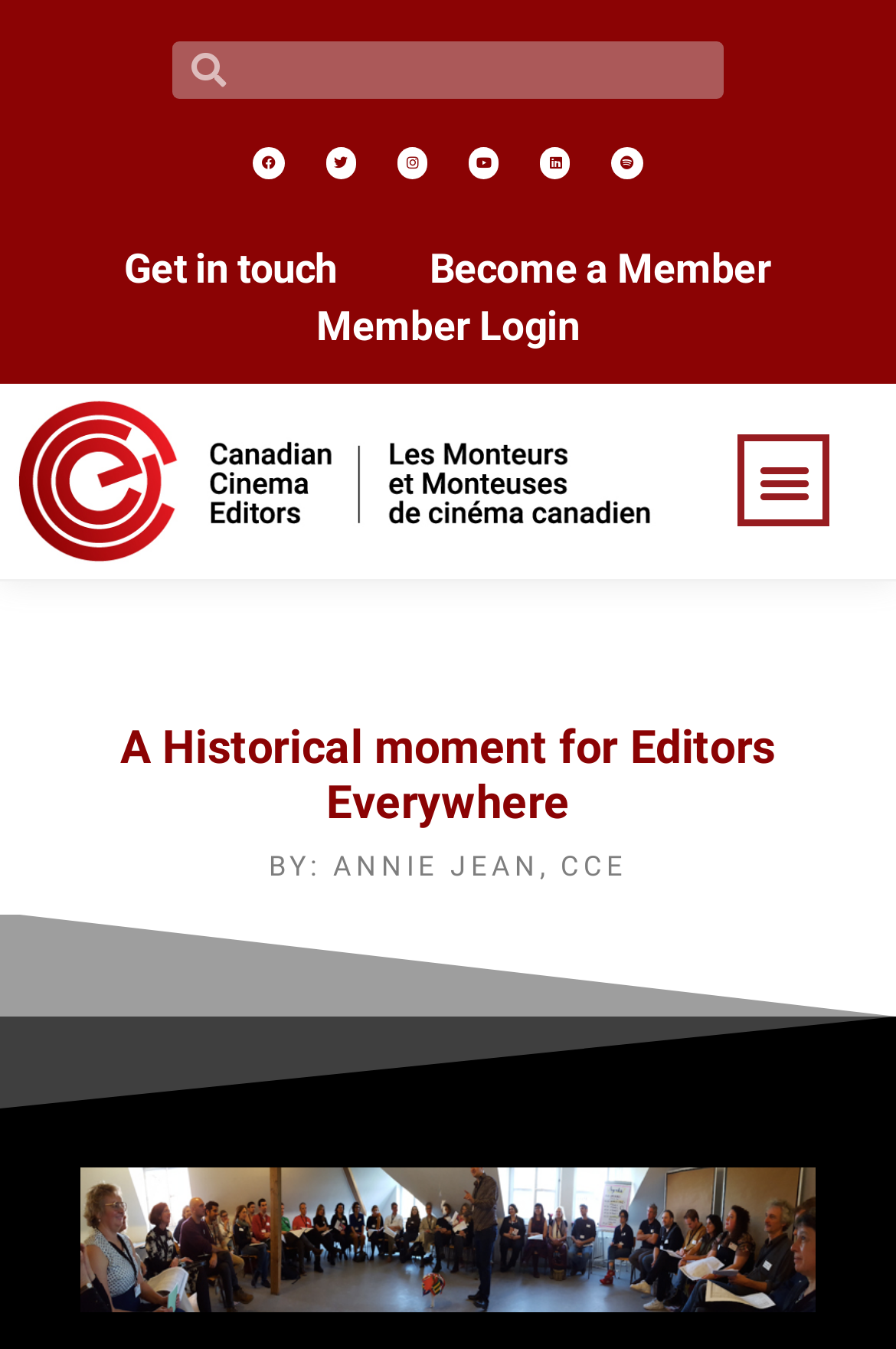Determine the bounding box coordinates of the target area to click to execute the following instruction: "Toggle the menu."

[0.823, 0.322, 0.927, 0.391]